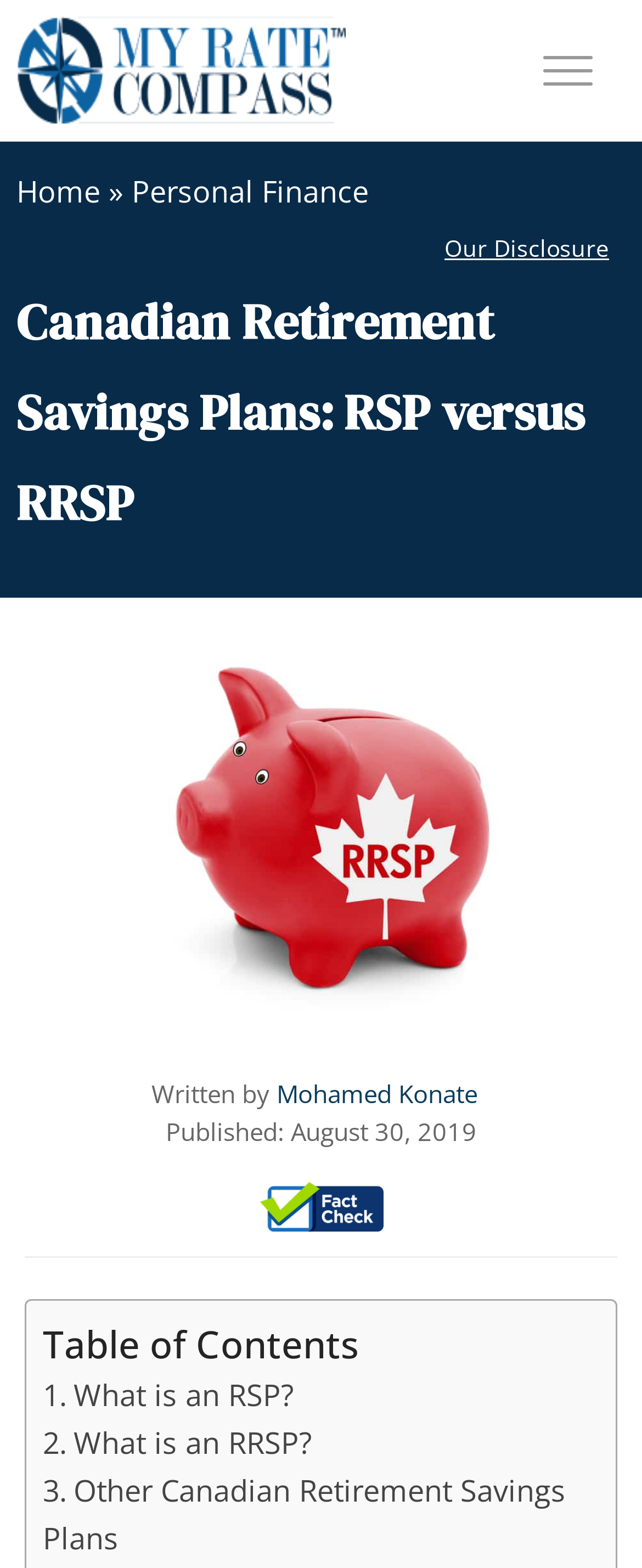Determine the main heading of the webpage and generate its text.

Canadian Retirement Savings Plans: RSP versus RRSP